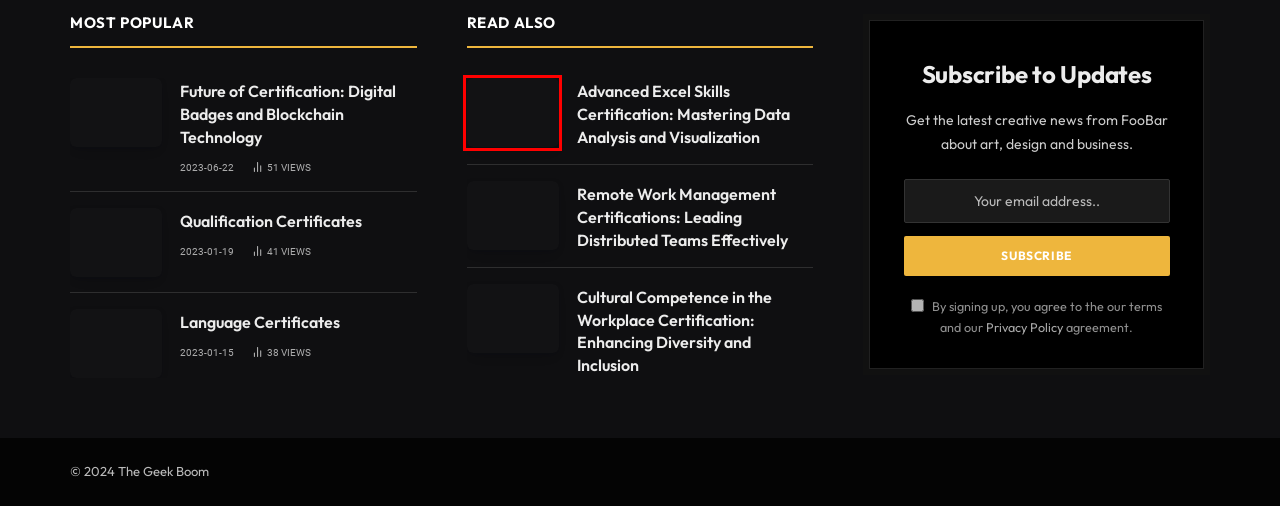With the provided screenshot showing a webpage and a red bounding box, determine which webpage description best fits the new page that appears after clicking the element inside the red box. Here are the options:
A. Advanced Excel Skills Certification: Mastering Data Analysis and Visualization - Geek Boom
B. Cultural Competence in the Workplace Certification: Enhancing Diversity and Inclusion - Geek Boom
C. Types of Certificates - Geek Boom
D. Implementing Certificates into Employee Training Programs - Geek Boom
E. Remote Work Management Certifications: Leading Distributed Teams Effectively - Geek Boom
F. Future of Certification: Digital Badges and Blockchain Technology - Geek Boom
G. Guides and Tips - Geek Boom
H. Eco-friendly Certificate Materials: A Sustainable Approach - Geek Boom

A